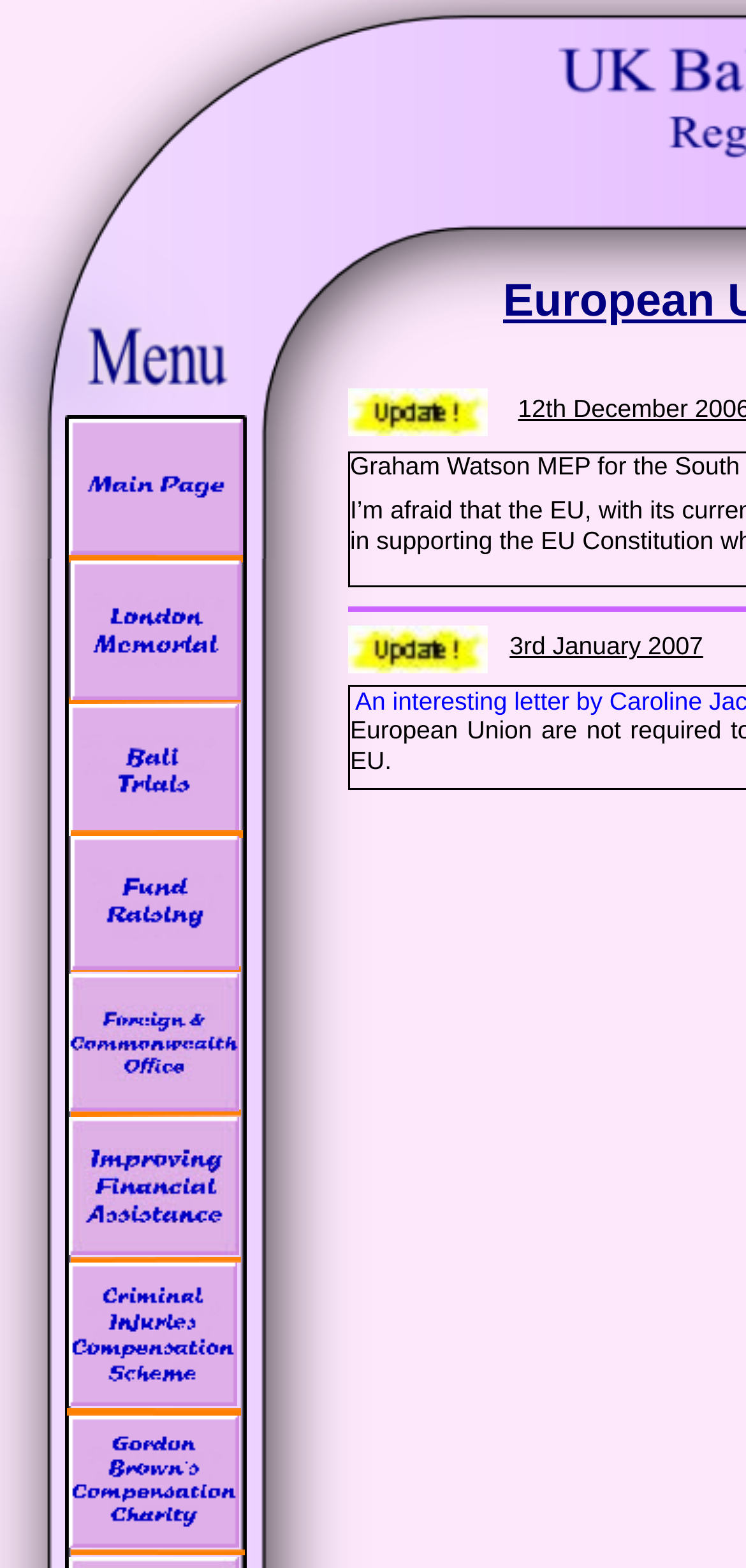Use a single word or phrase to answer the question:
What is the date mentioned on the webpage?

3rd January 2007